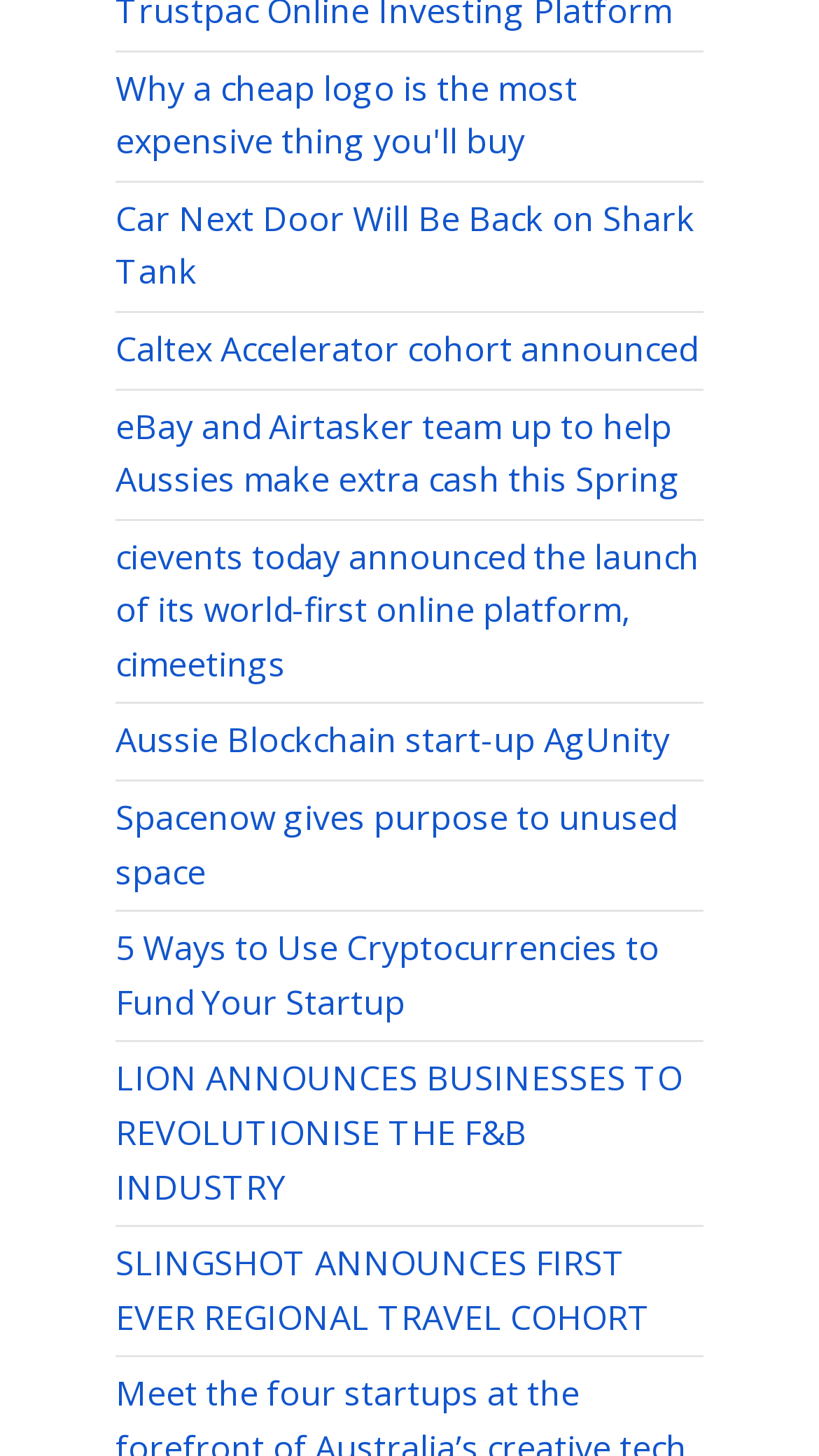Reply to the question with a brief word or phrase: What is the theme of the links?

Business and entrepreneurship